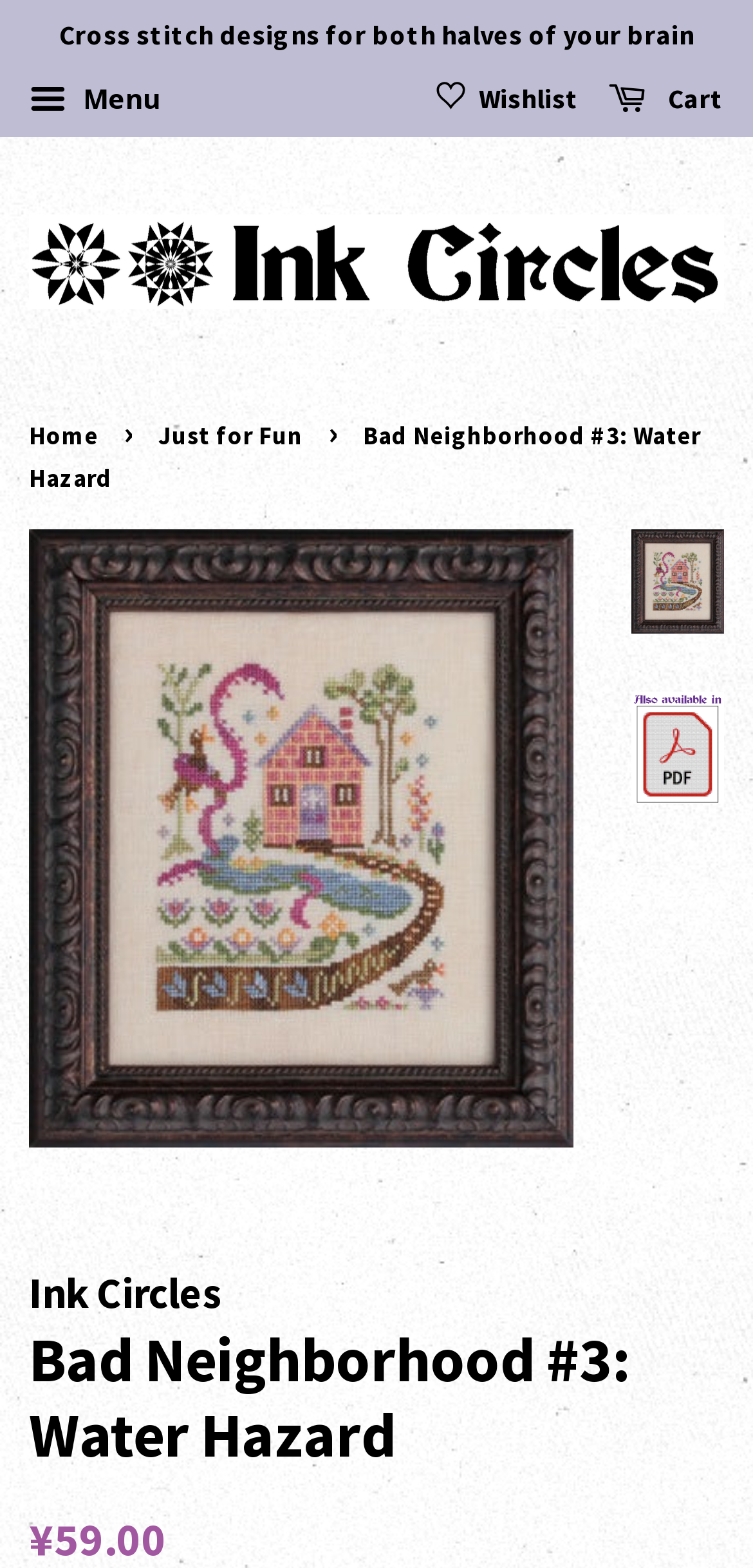Using the information shown in the image, answer the question with as much detail as possible: What is the name of the design series?

By looking at the webpage, I can see that the navigation breadcrumbs contain a link 'Bad Neighborhood #3: Water Hazard', which suggests that this is part of a series. The series name is not explicitly mentioned, but based on the pattern of the link, I can infer that the series name is 'Bad Neighborhoods'.